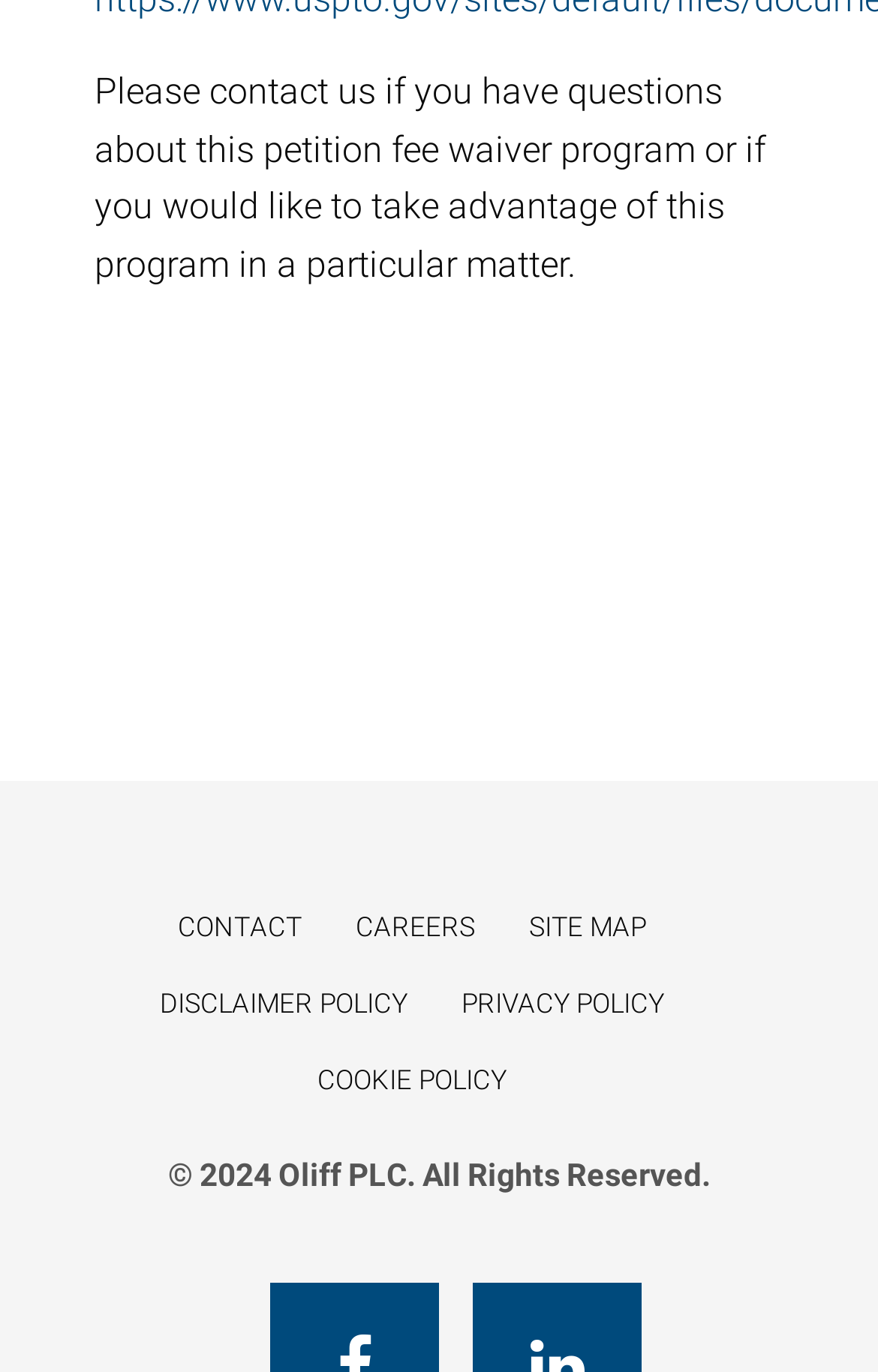What is the copyright year of the website?
Make sure to answer the question with a detailed and comprehensive explanation.

The StaticText element with the text '© 2024 Oliff PLC. All Rights Reserved.' indicates that the website's copyright year is 2024, belonging to Oliff PLC.